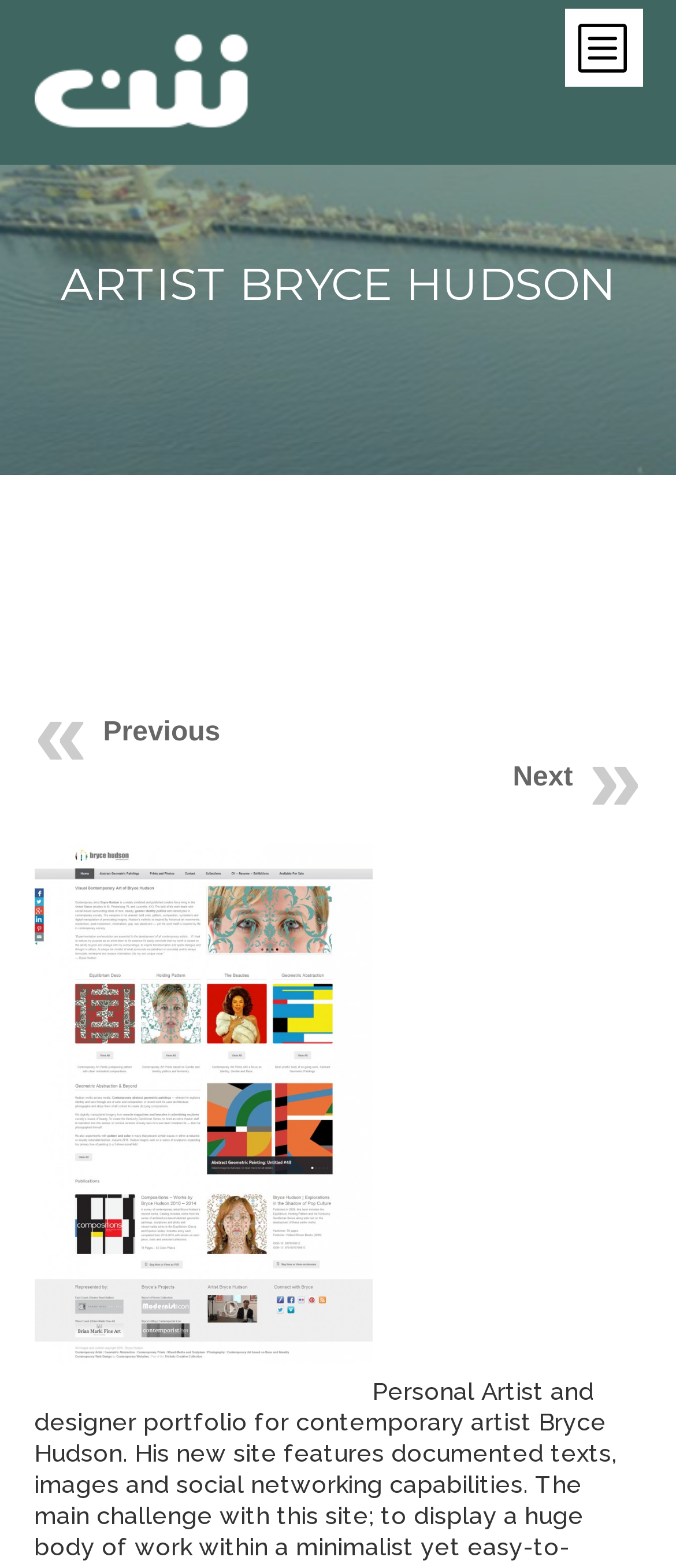Respond concisely with one word or phrase to the following query:
What is the shape of the image on the top-left corner?

Rectangle